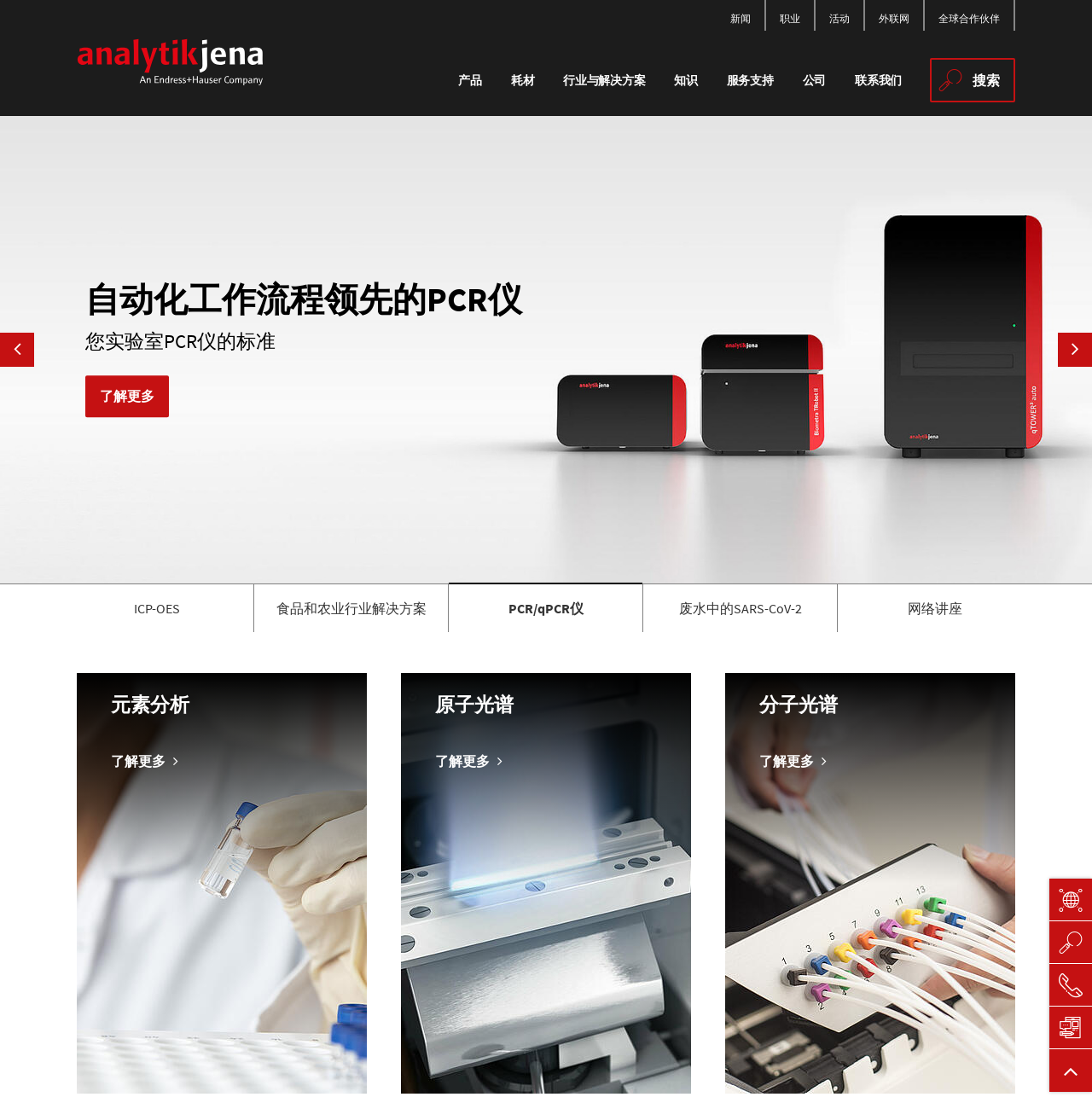Can you find the bounding box coordinates of the area I should click to execute the following instruction: "Go to 联系我们 page"?

[0.77, 0.053, 0.839, 0.106]